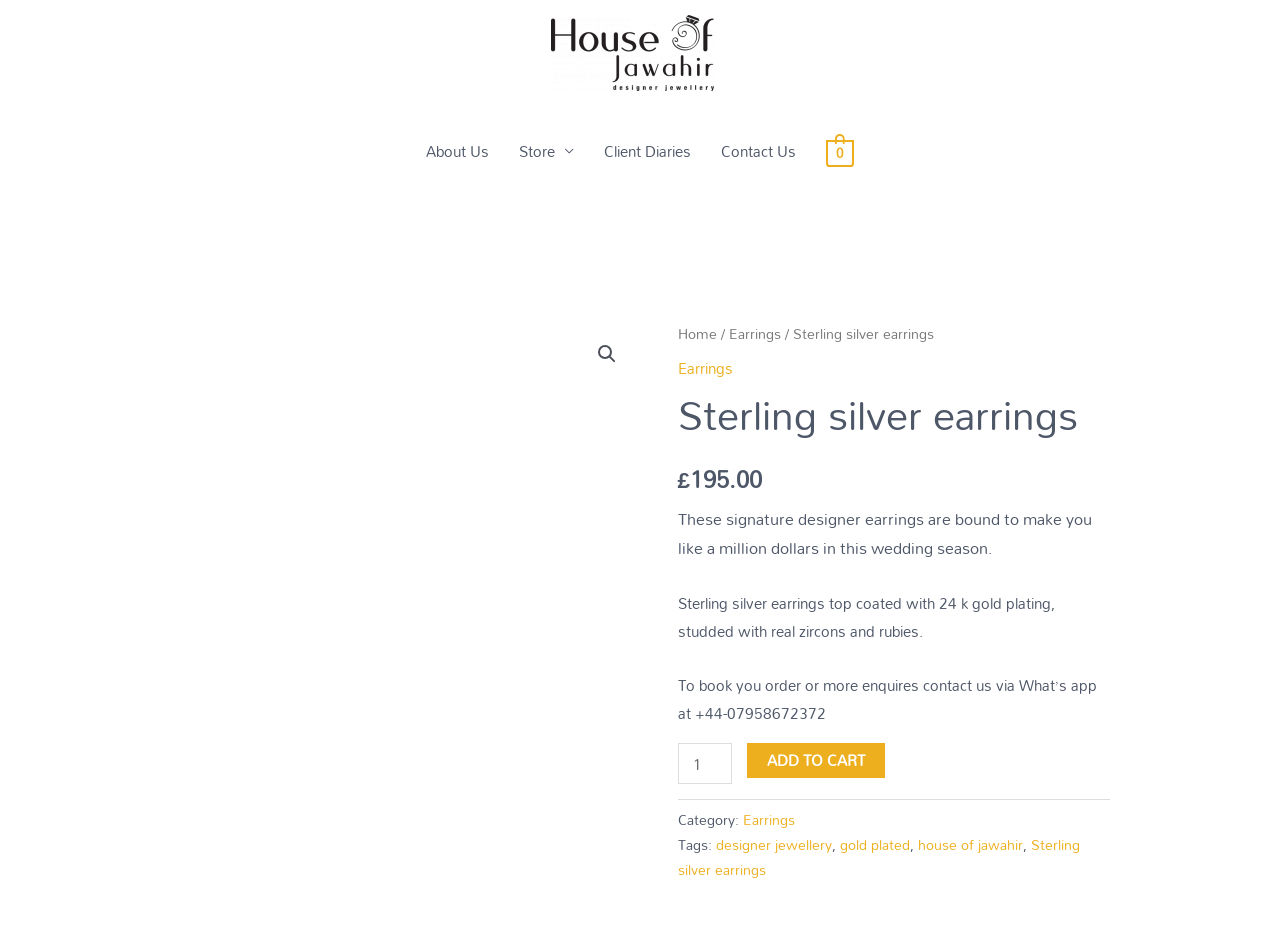Find the bounding box coordinates of the clickable element required to execute the following instruction: "Go to the home page". Provide the coordinates as four float numbers between 0 and 1, i.e., [left, top, right, bottom].

[0.529, 0.343, 0.56, 0.372]